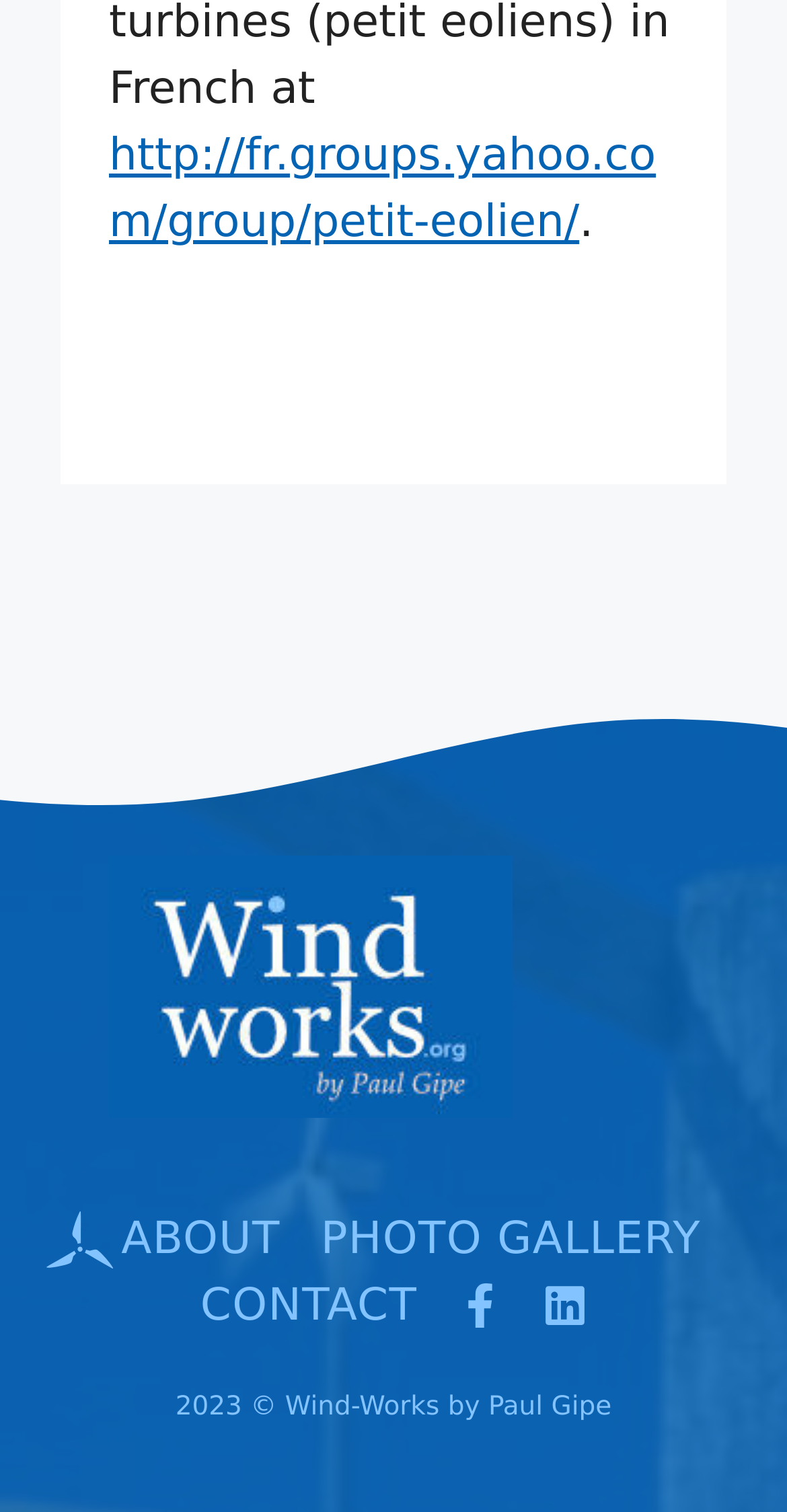Find the bounding box coordinates of the UI element according to this description: "About".

[0.058, 0.799, 0.356, 0.843]